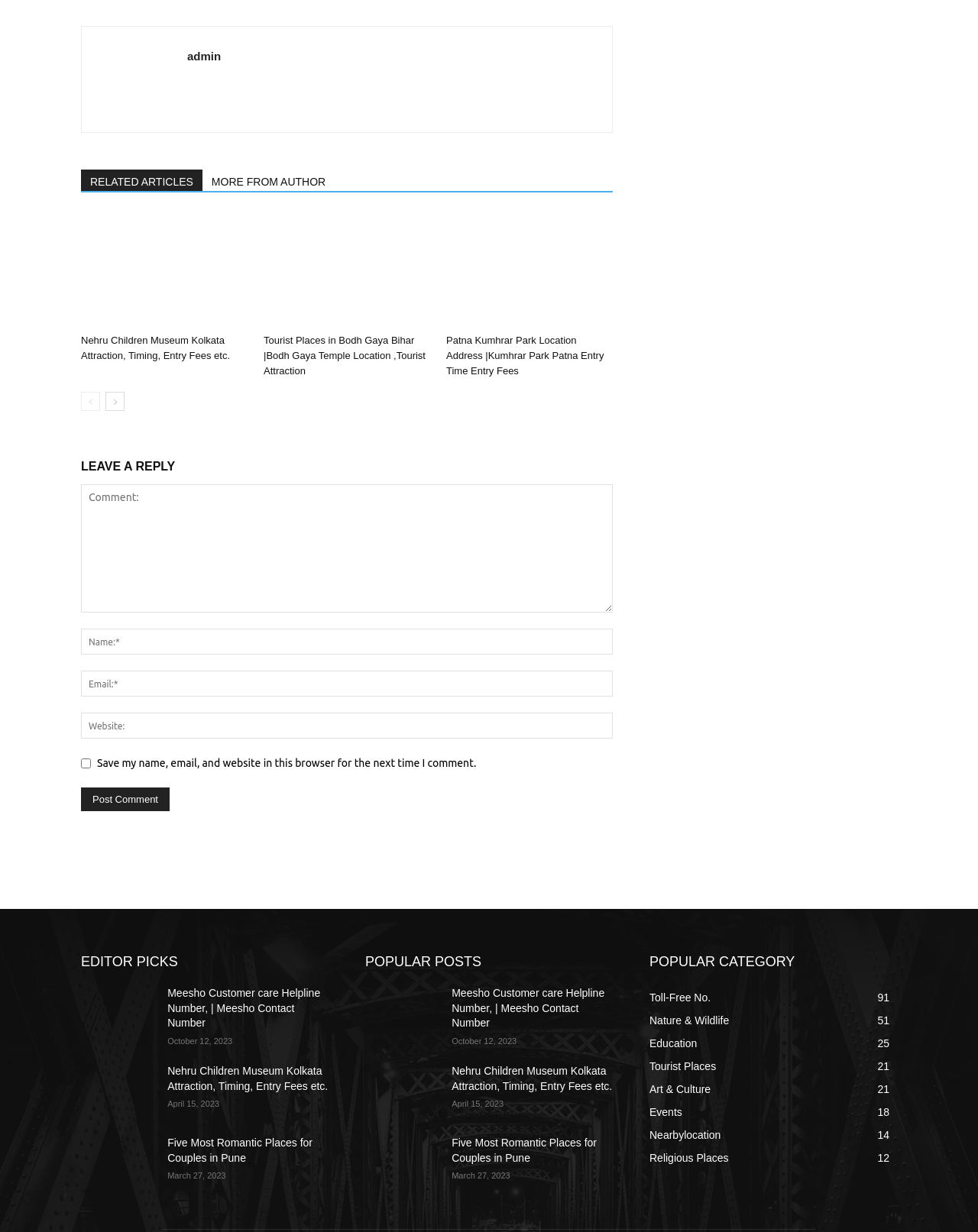Show the bounding box coordinates for the element that needs to be clicked to execute the following instruction: "search for something". Provide the coordinates in the form of four float numbers between 0 and 1, i.e., [left, top, right, bottom].

None